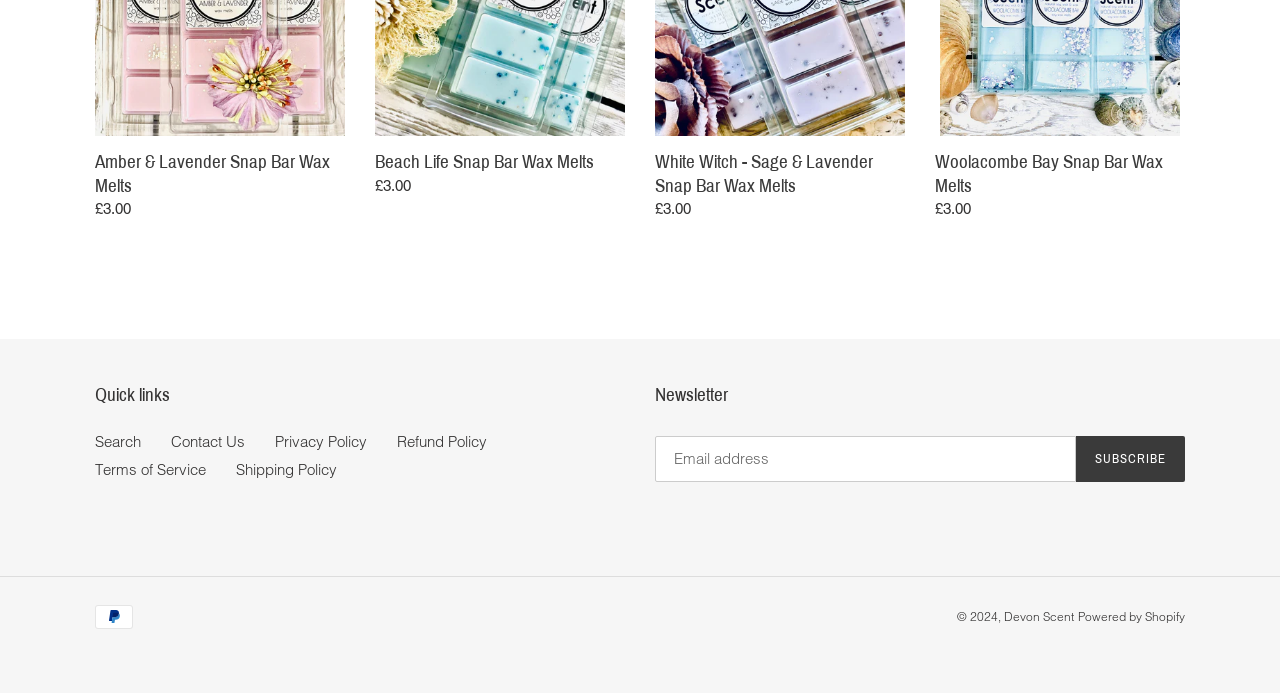Please identify the bounding box coordinates of the region to click in order to complete the task: "Contact us". The coordinates must be four float numbers between 0 and 1, specified as [left, top, right, bottom].

[0.134, 0.624, 0.191, 0.651]